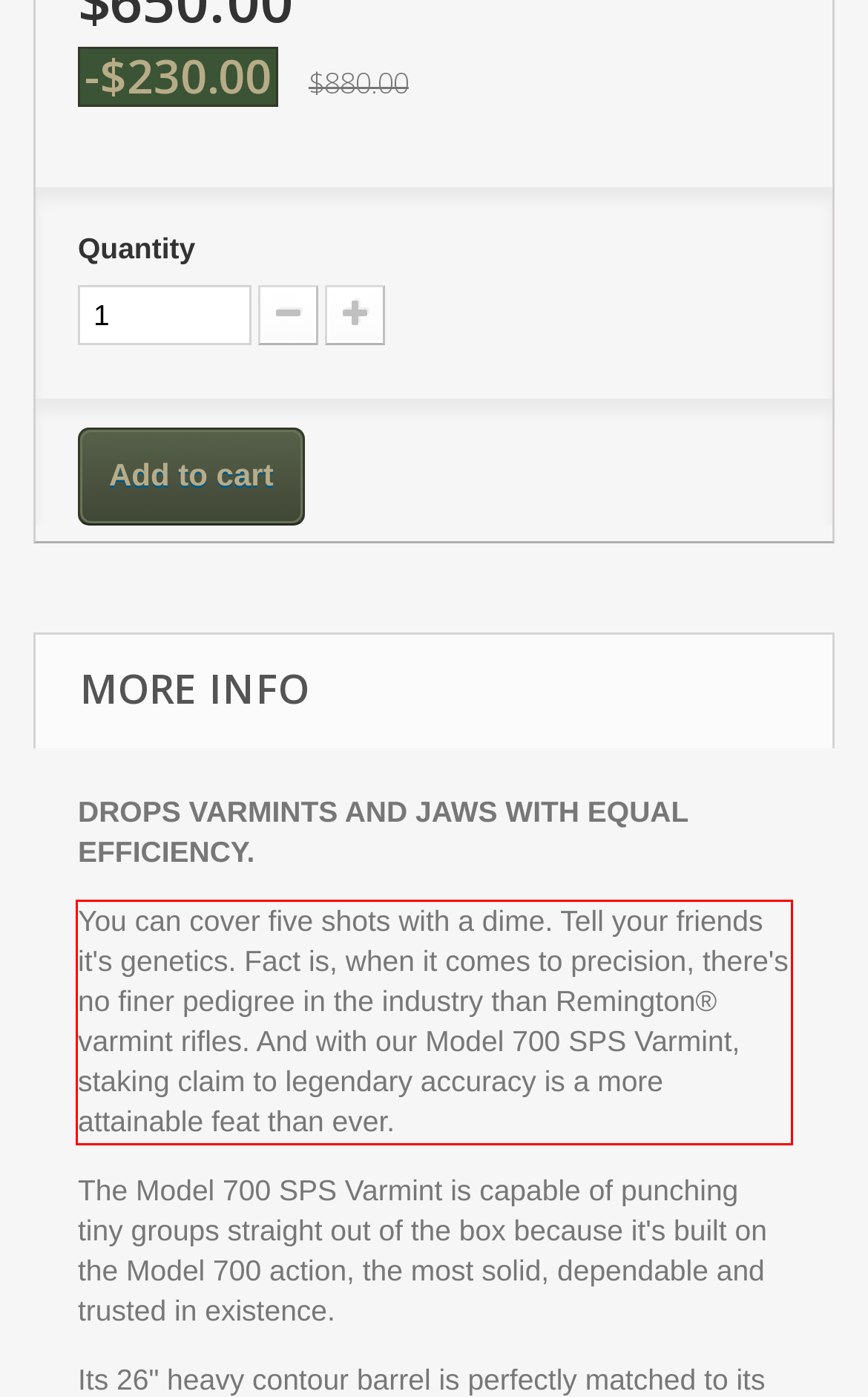There is a UI element on the webpage screenshot marked by a red bounding box. Extract and generate the text content from within this red box.

You can cover five shots with a dime. Tell your friends it's genetics. Fact is, when it comes to precision, there's no finer pedigree in the industry than Remington® varmint rifles. And with our Model 700 SPS Varmint, staking claim to legendary accuracy is a more attainable feat than ever.